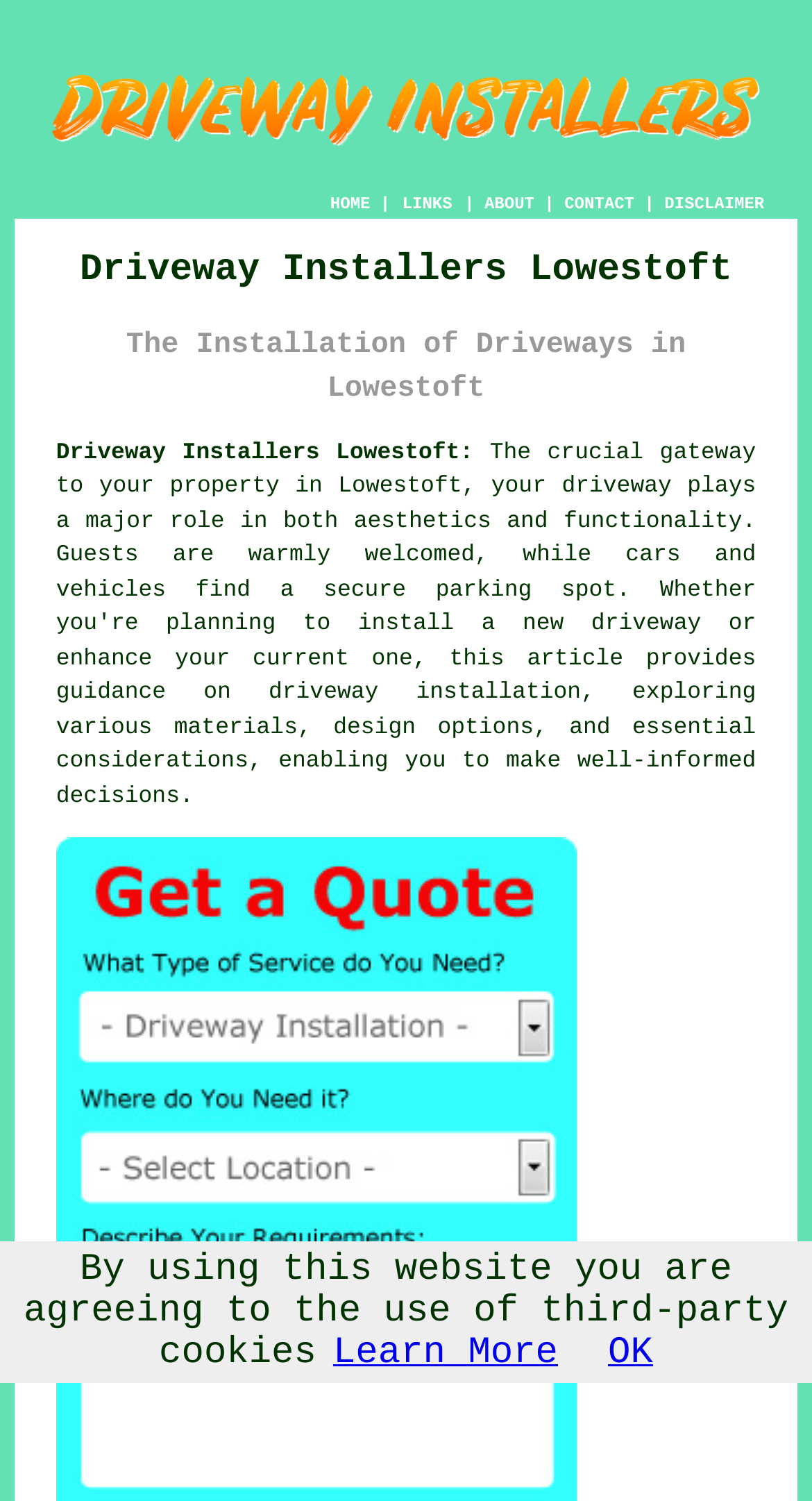Extract the bounding box coordinates for the described element: "Driveway Installers Lowestoft:". The coordinates should be represented as four float numbers between 0 and 1: [left, top, right, bottom].

[0.069, 0.294, 0.583, 0.31]